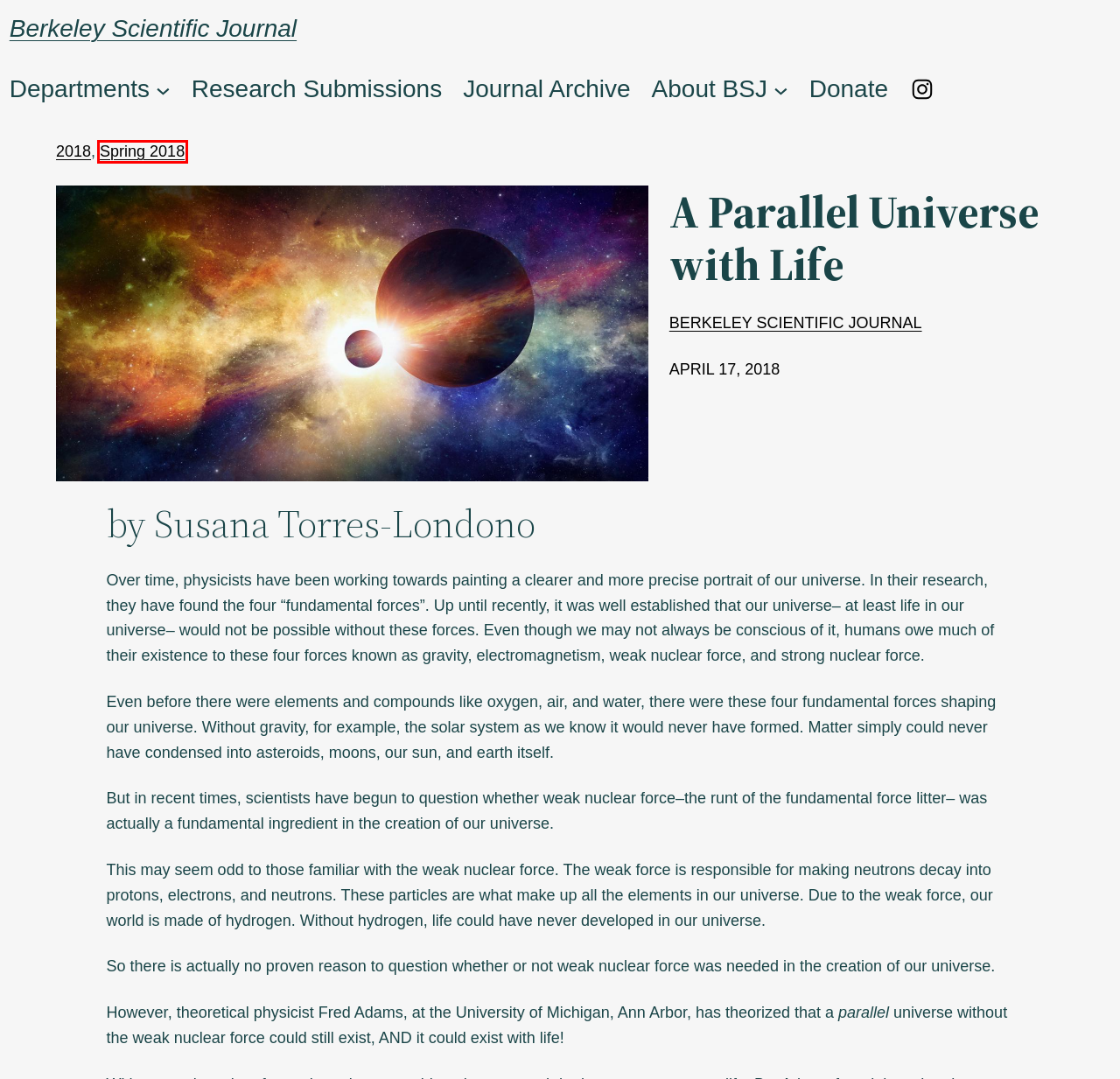View the screenshot of the webpage containing a red bounding box around a UI element. Select the most fitting webpage description for the new page shown after the element in the red bounding box is clicked. Here are the candidates:
A. Universes with no weak force might still have stars and life
B. Donate – Berkeley Scientific Journal
C. Berkeley Scientific Journal – UC Berkeley's Premier Undergraduate Science Journal
D. Research Submissions – Berkeley Scientific Journal
E. Editorial Board – Berkeley Scientific Journal
F. 2018 – Berkeley Scientific Journal
G. Spring 2018 – Berkeley Scientific Journal
H. Berkeley Scientific Journal – Berkeley Scientific Journal

G